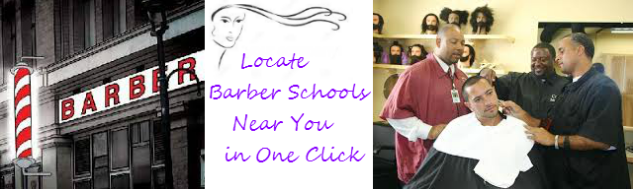Please answer the following query using a single word or phrase: 
What is the student receiving in the barbering school?

A haircut